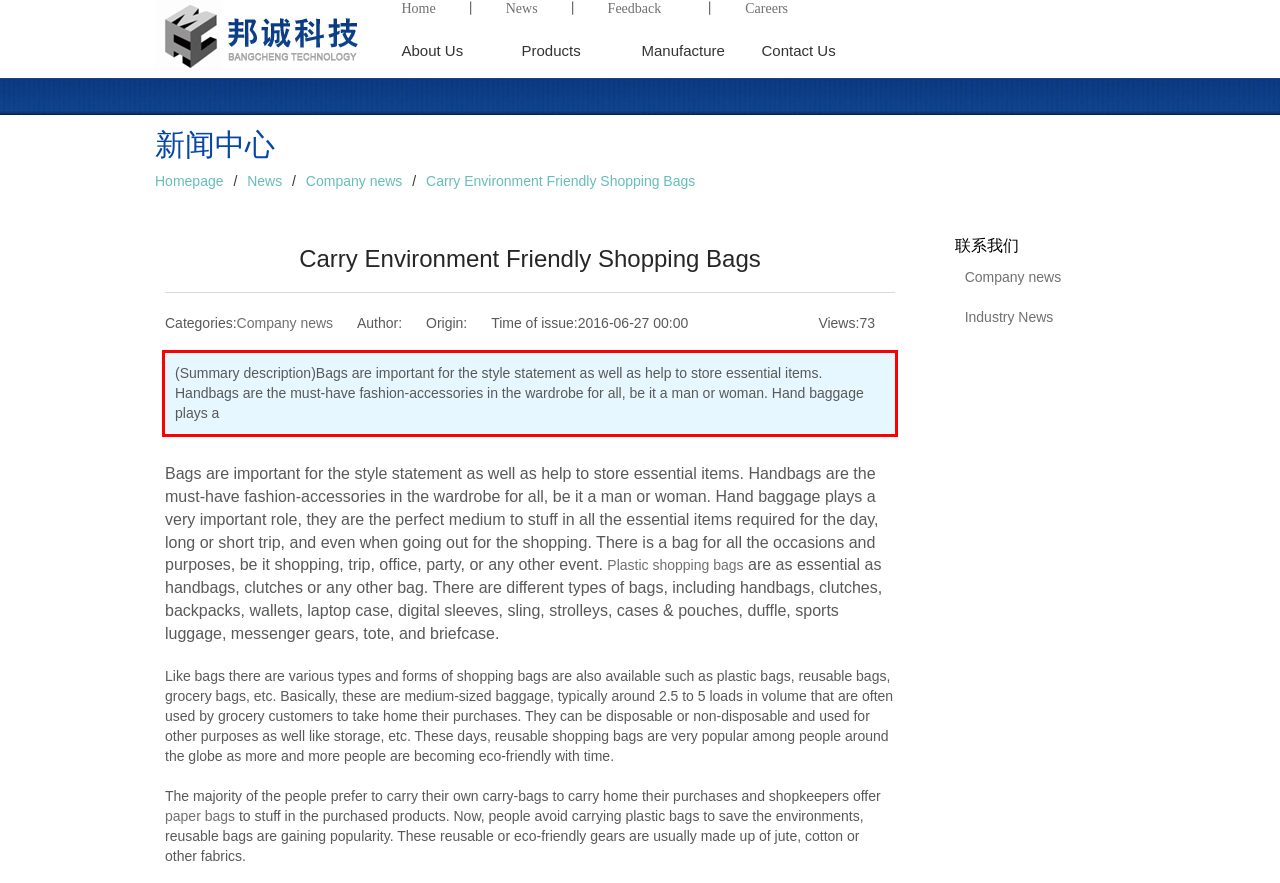Given a screenshot of a webpage containing a red rectangle bounding box, extract and provide the text content found within the red bounding box.

(Summary description)Bags are important for the style statement as well as help to store essential items. Handbags are the must-have fashion-accessories in the wardrobe for all, be it a man or woman. Hand baggage plays a